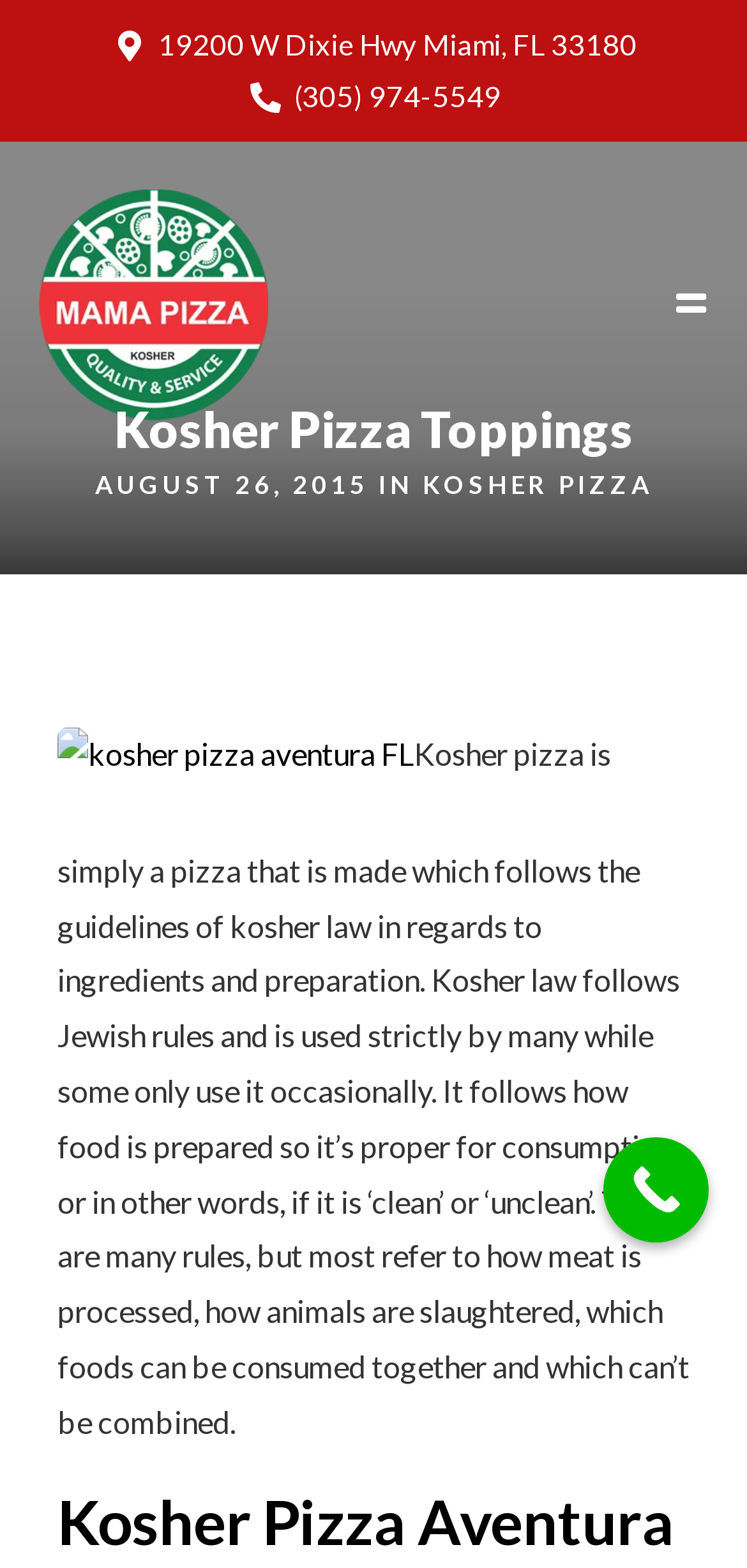Can you find and provide the title of the webpage?

Kosher Pizza Toppings